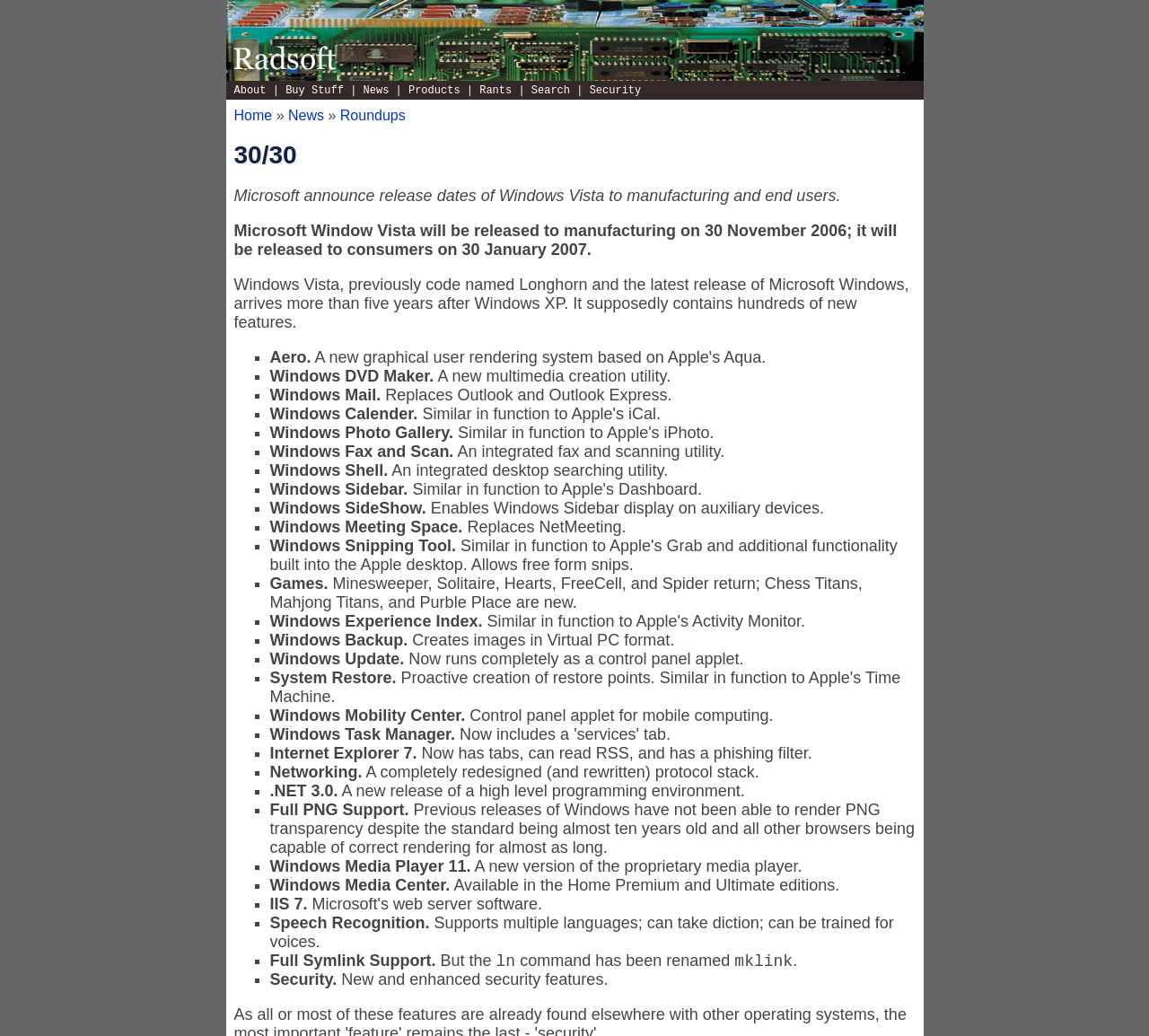Please identify the bounding box coordinates of the element I should click to complete this instruction: 'Click on the 'Search' link'. The coordinates should be given as four float numbers between 0 and 1, like this: [left, top, right, bottom].

[0.462, 0.081, 0.496, 0.093]